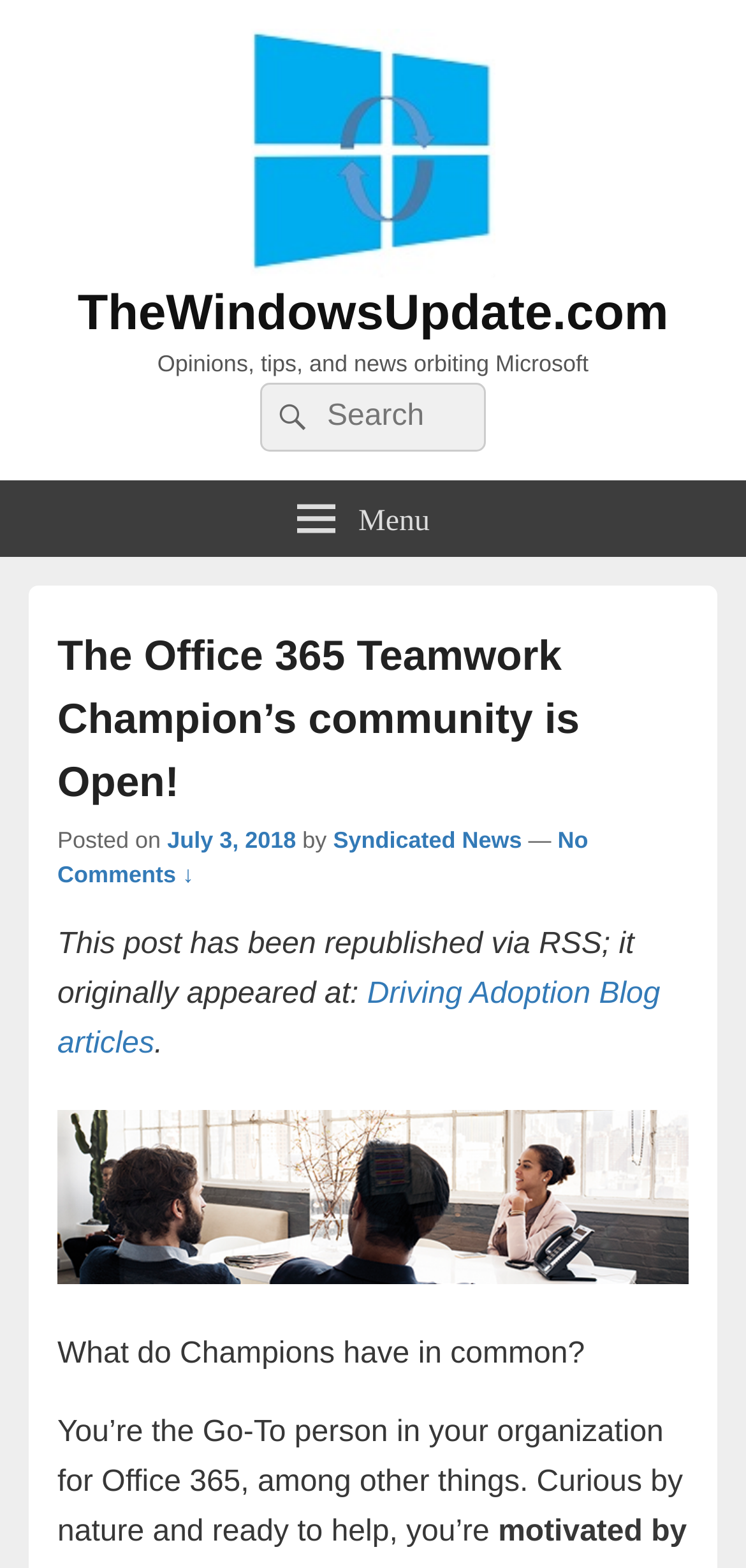What is the original source of the blog post?
Can you give a detailed and elaborate answer to the question?

The original source of the blog post can be found in the link element that says 'Driving Adoption Blog articles', which is located in the text that says 'This post has been republished via RSS; it originally appeared at:'.